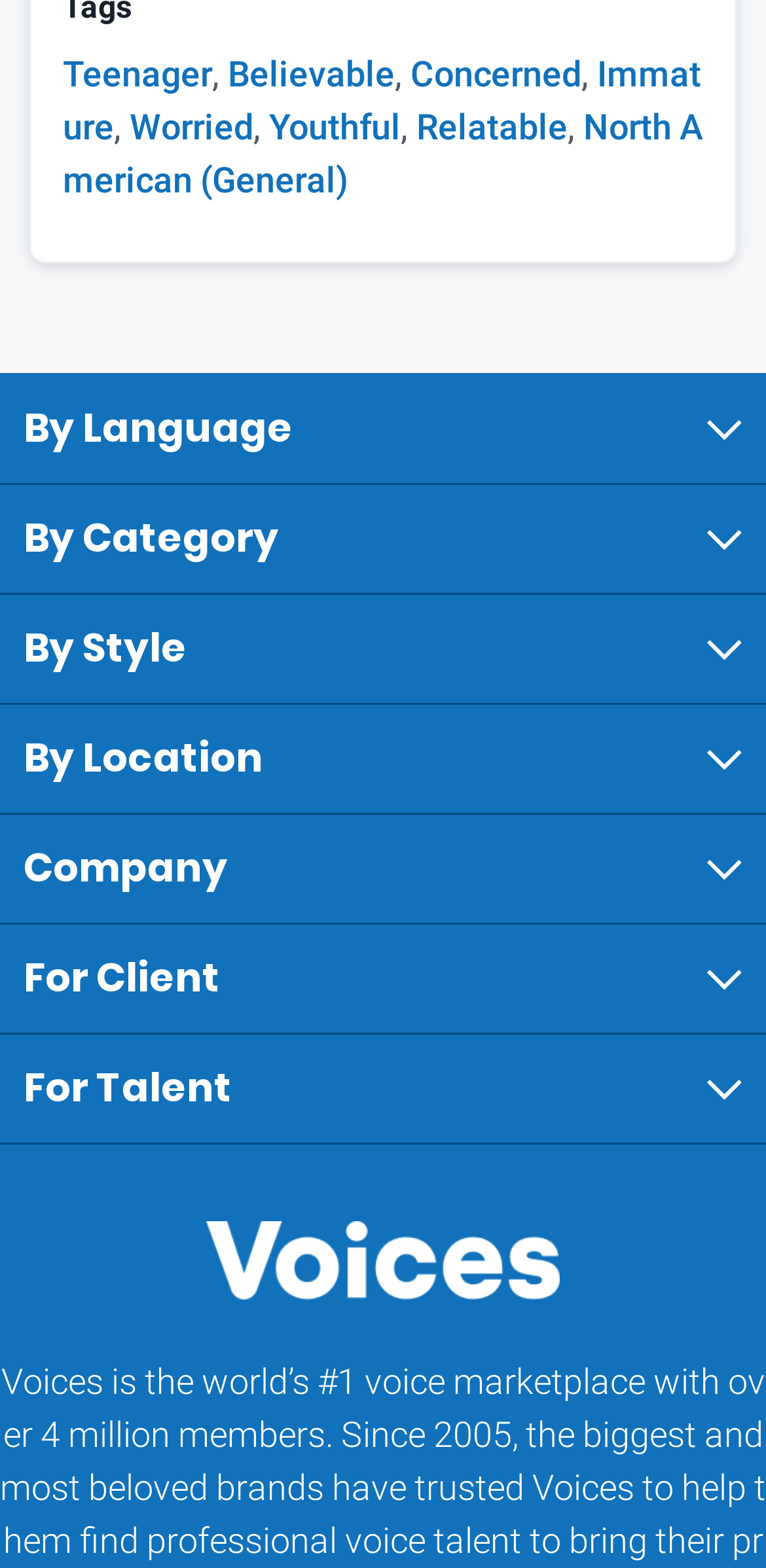Pinpoint the bounding box coordinates of the area that must be clicked to complete this instruction: "read about managing distractions with short interval scheduling".

None